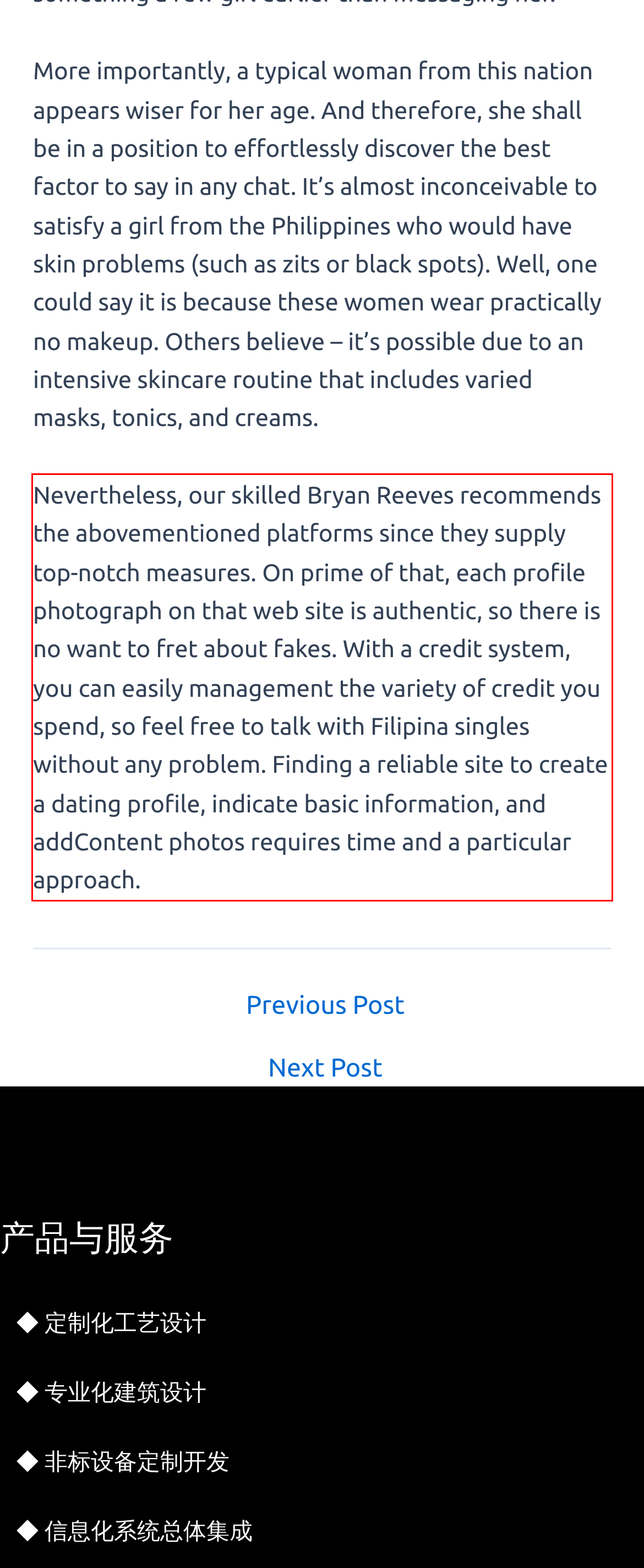Please look at the webpage screenshot and extract the text enclosed by the red bounding box.

Nevertheless, our skilled Bryan Reeves recommends the abovementioned platforms since they supply top-notch measures. On prime of that, each profile photograph on that web site is authentic, so there is no want to fret about fakes. With a credit system, you can easily management the variety of credit you spend, so feel free to talk with Filipina singles without any problem. Finding a reliable site to create a dating profile, indicate basic information, and addContent photos requires time and a particular approach.